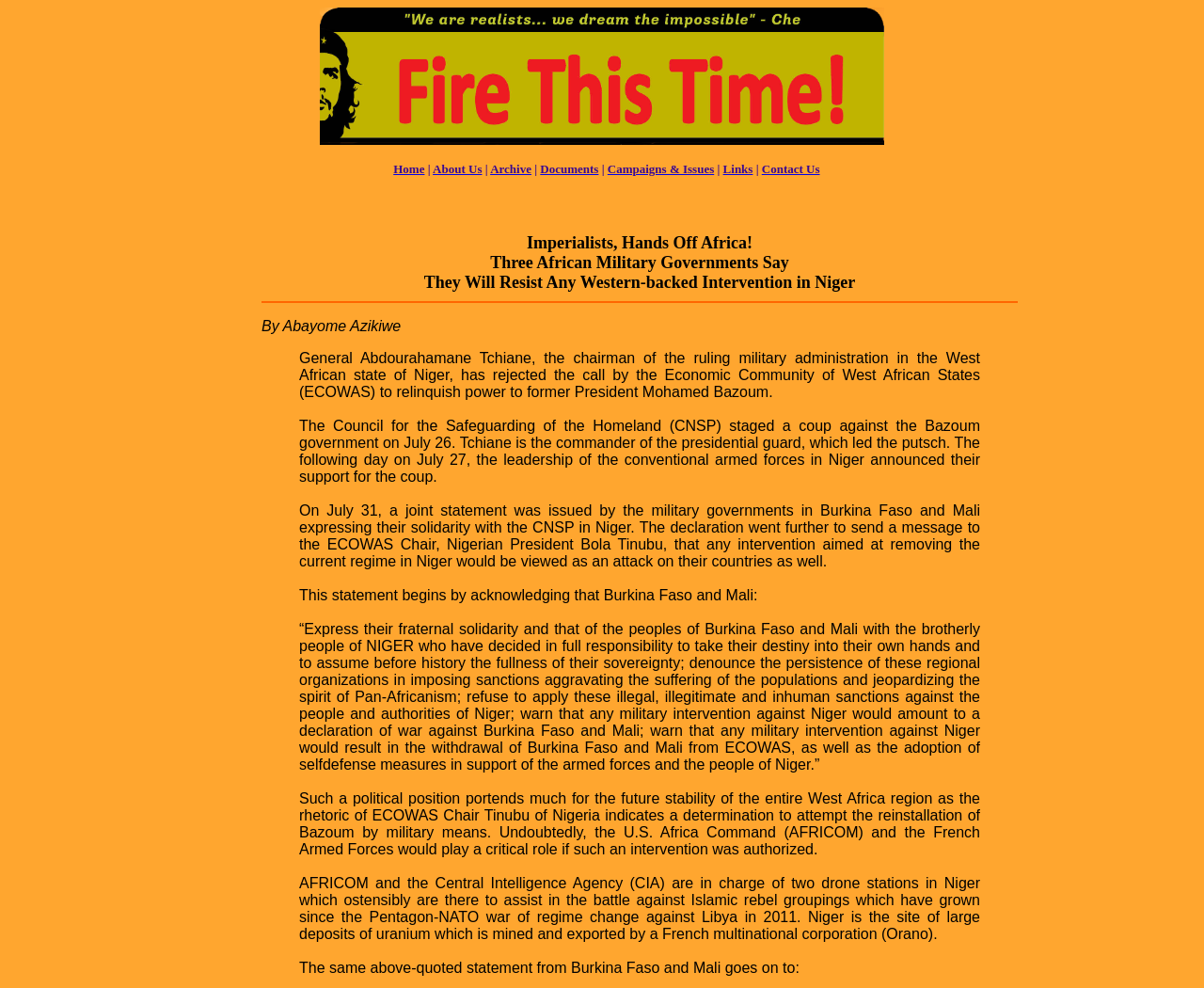Please give a one-word or short phrase response to the following question: 
What is the name of the organization that staged a coup against the Bazoum government?

CNSP